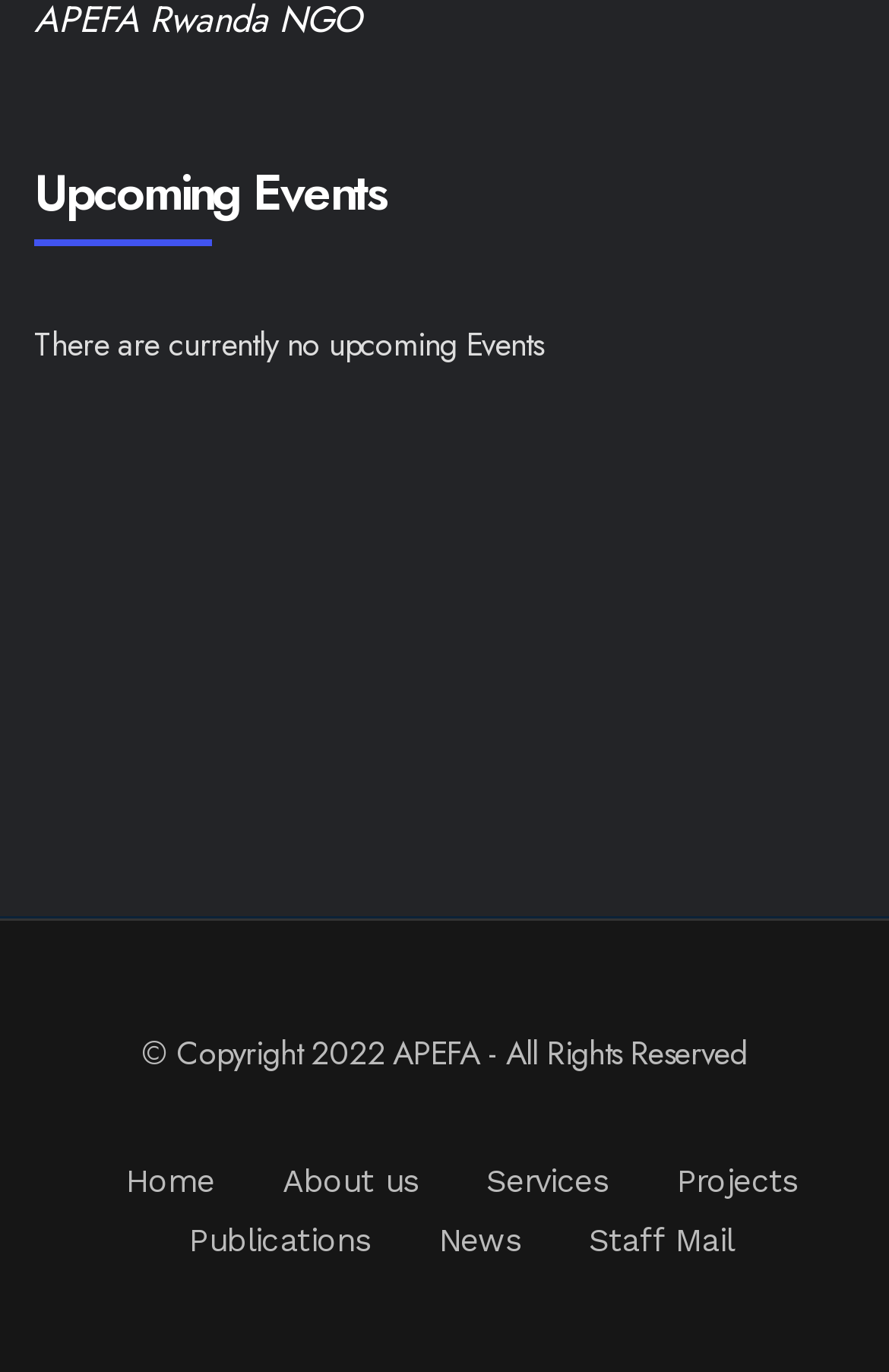Carefully examine the image and provide an in-depth answer to the question: What is the position of the 'About us' link?

The 'About us' link is positioned second from the left among the navigation links at the bottom of the webpage, with its bounding box coordinates indicating its vertical position.